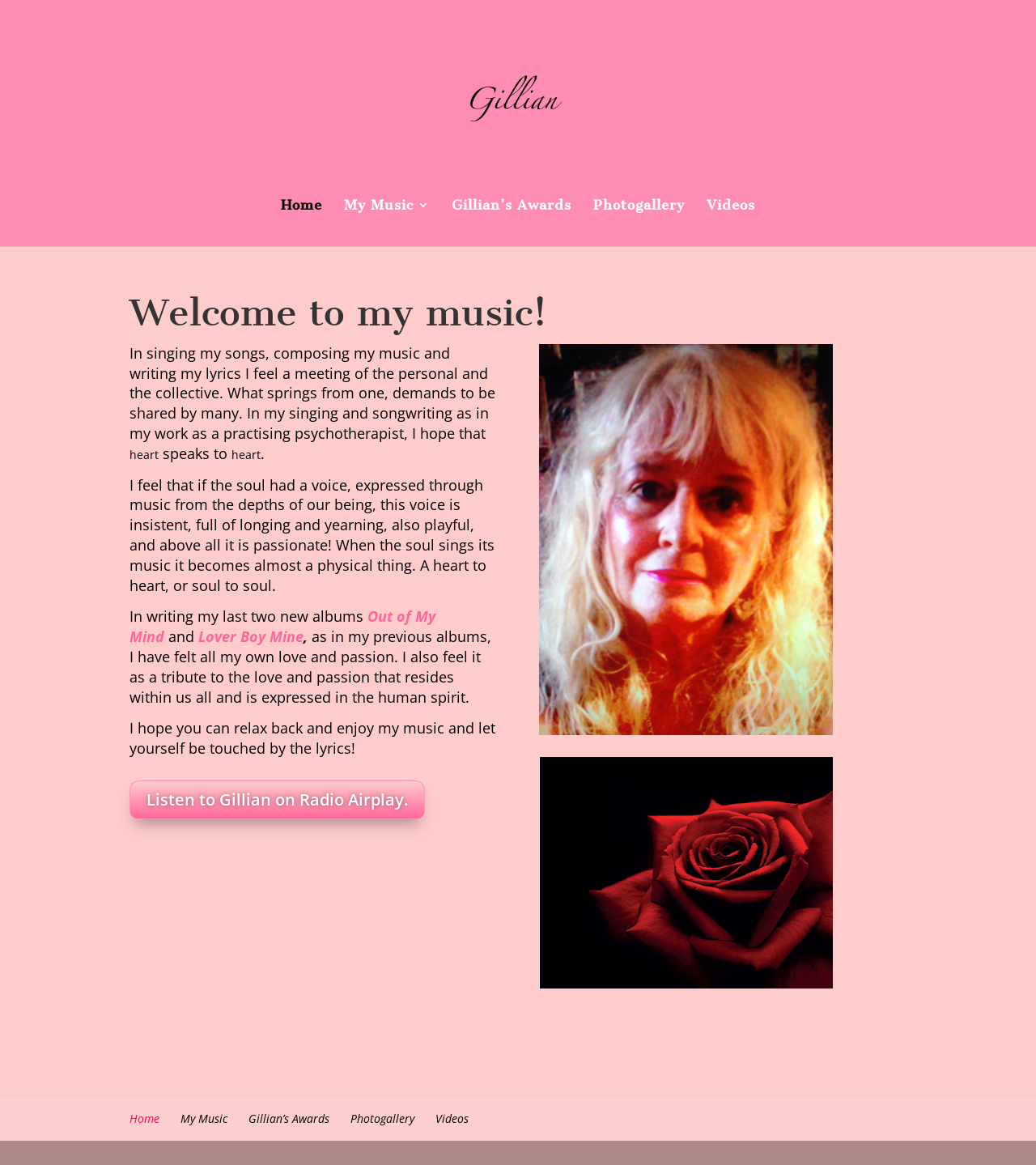Identify the bounding box coordinates of the region that needs to be clicked to carry out this instruction: "View Gillian's music". Provide these coordinates as four float numbers ranging from 0 to 1, i.e., [left, top, right, bottom].

[0.332, 0.171, 0.415, 0.211]